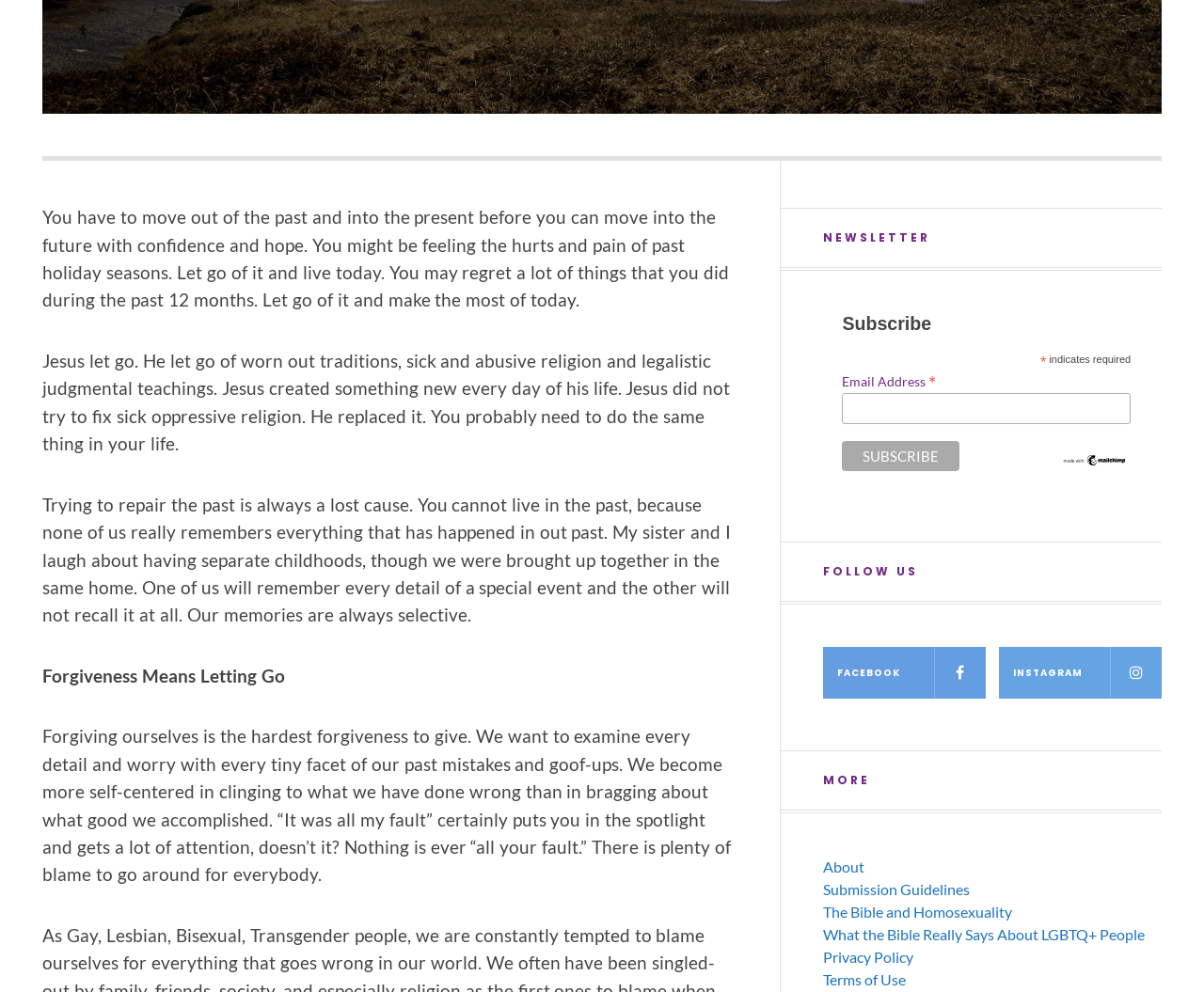Please locate the UI element described by "Terms Of Use" and provide its bounding box coordinates.

None